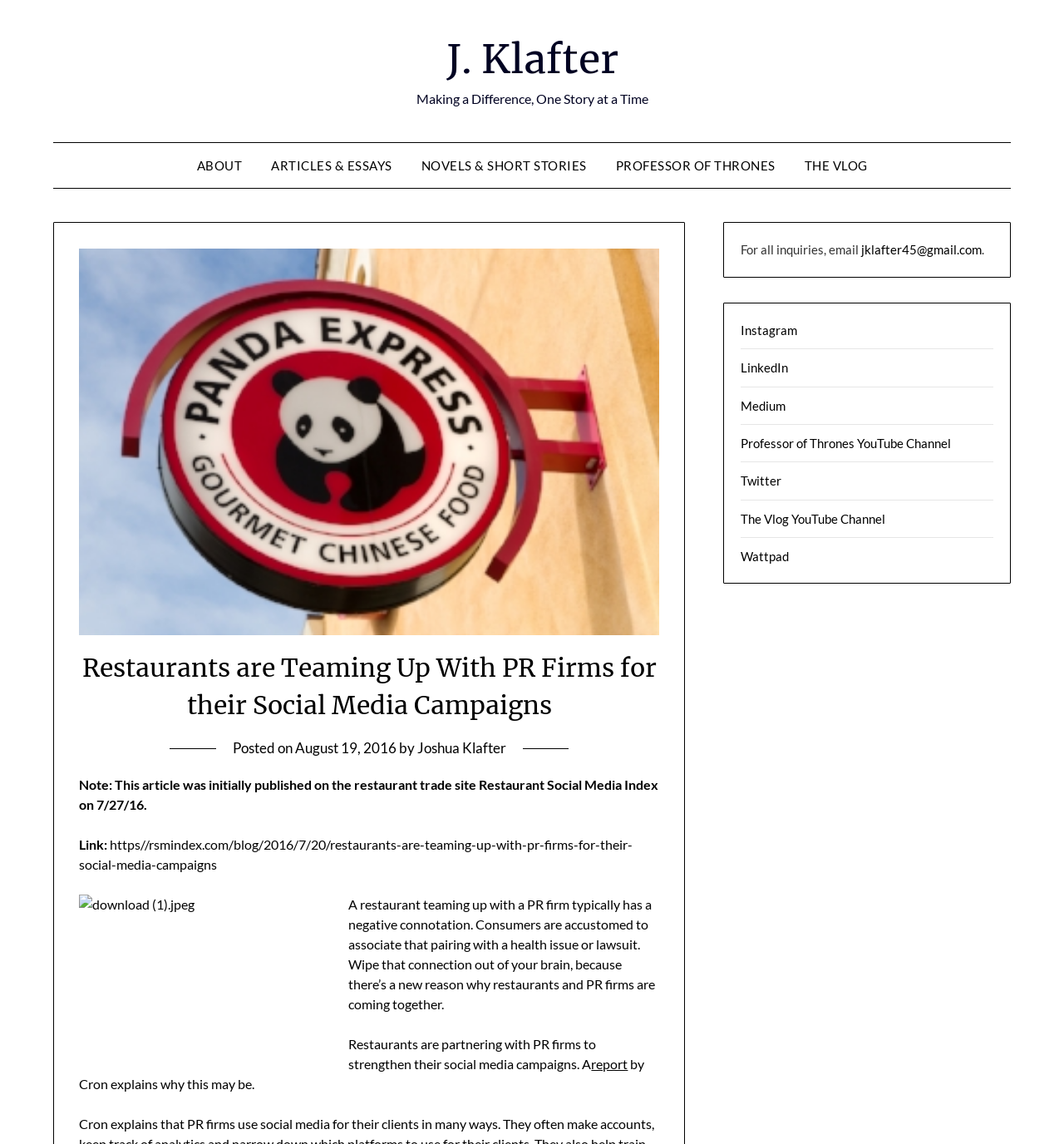Please indicate the bounding box coordinates for the clickable area to complete the following task: "Click on the ABOUT link". The coordinates should be specified as four float numbers between 0 and 1, i.e., [left, top, right, bottom].

[0.172, 0.125, 0.24, 0.165]